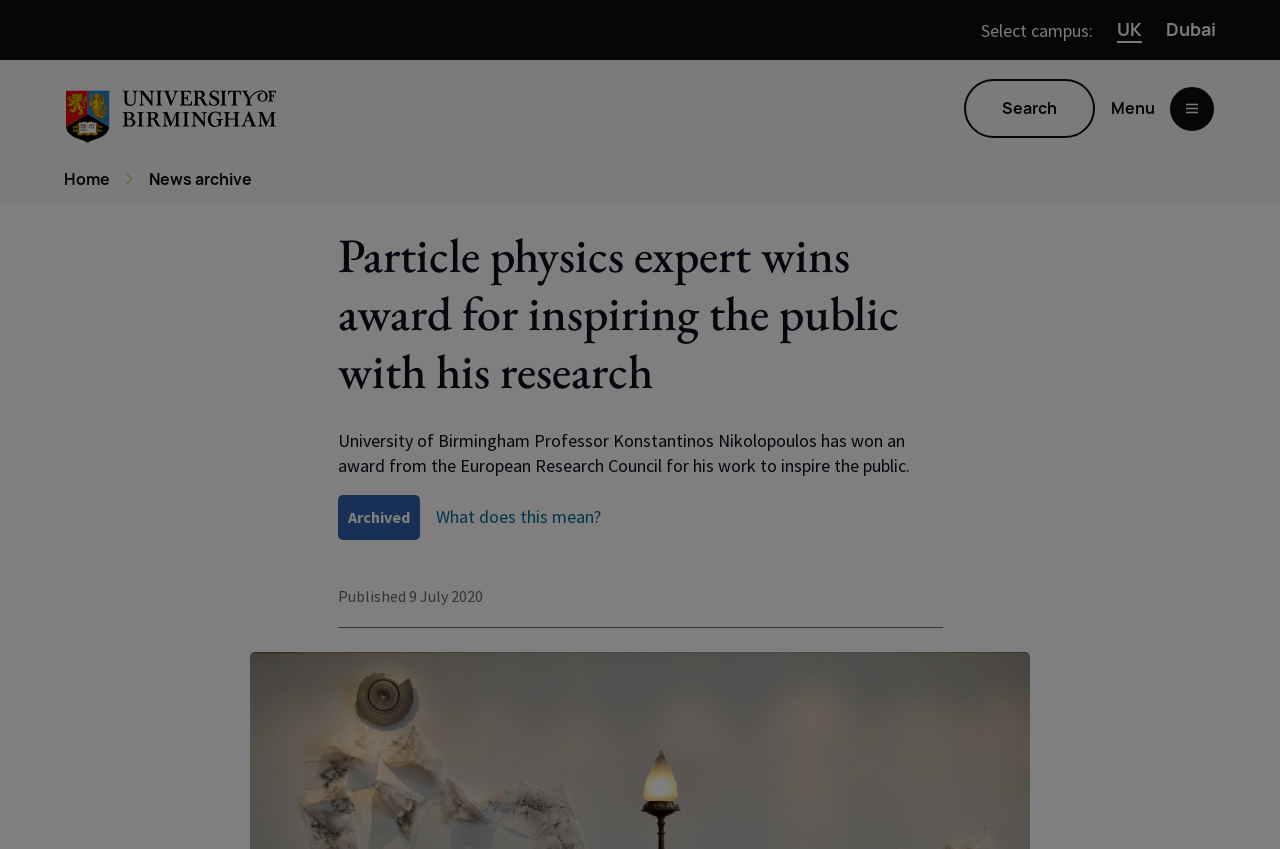Given the element description What does this mean?, predict the bounding box coordinates for the UI element in the webpage screenshot. The format should be (top-left x, top-left y, bottom-right x, bottom-right y), and the values should be between 0 and 1.

[0.34, 0.593, 0.469, 0.623]